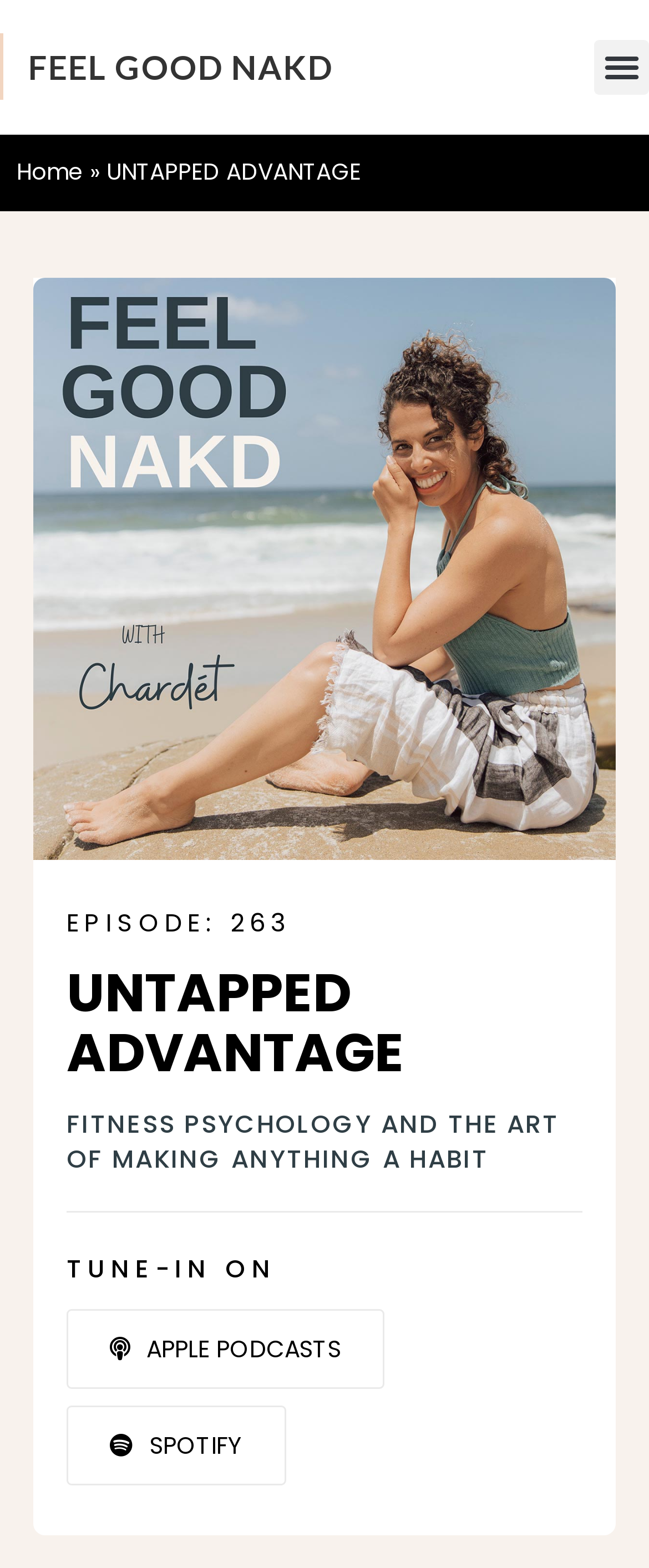Provide a thorough description of this webpage.

The webpage appears to be a podcast or blog page focused on fitness psychology. At the top left, there is a logo or title "FEEL GOOD NAKD" in a prominent position. To the right of the logo, there is a menu toggle button. Below the logo, there are navigation links, including "Home", which is followed by a right-pointing arrow symbol.

The main content of the page is divided into two sections. On the left, there is a large image that takes up most of the vertical space, with a caption "I lost my voice". To the right of the image, there are several text elements. At the top, there is a heading "UNTAPPED ADVANTAGE" in a larger font size. Below the heading, there is a subheading "EPISODE: 263". 

Further down, there is another heading "FITNESS PSYCHOLOGY AND THE ART OF MAKING ANYTHING A HABIT", which is followed by a subheading "TUNE-IN ON". Below these headings, there are two links to popular podcast platforms, "APPLE PODCASTS" and "SPOTIFY", allowing users to access the podcast episode.

Overall, the page has a clean layout, with a clear hierarchy of headings and text elements, making it easy to navigate and understand the content.